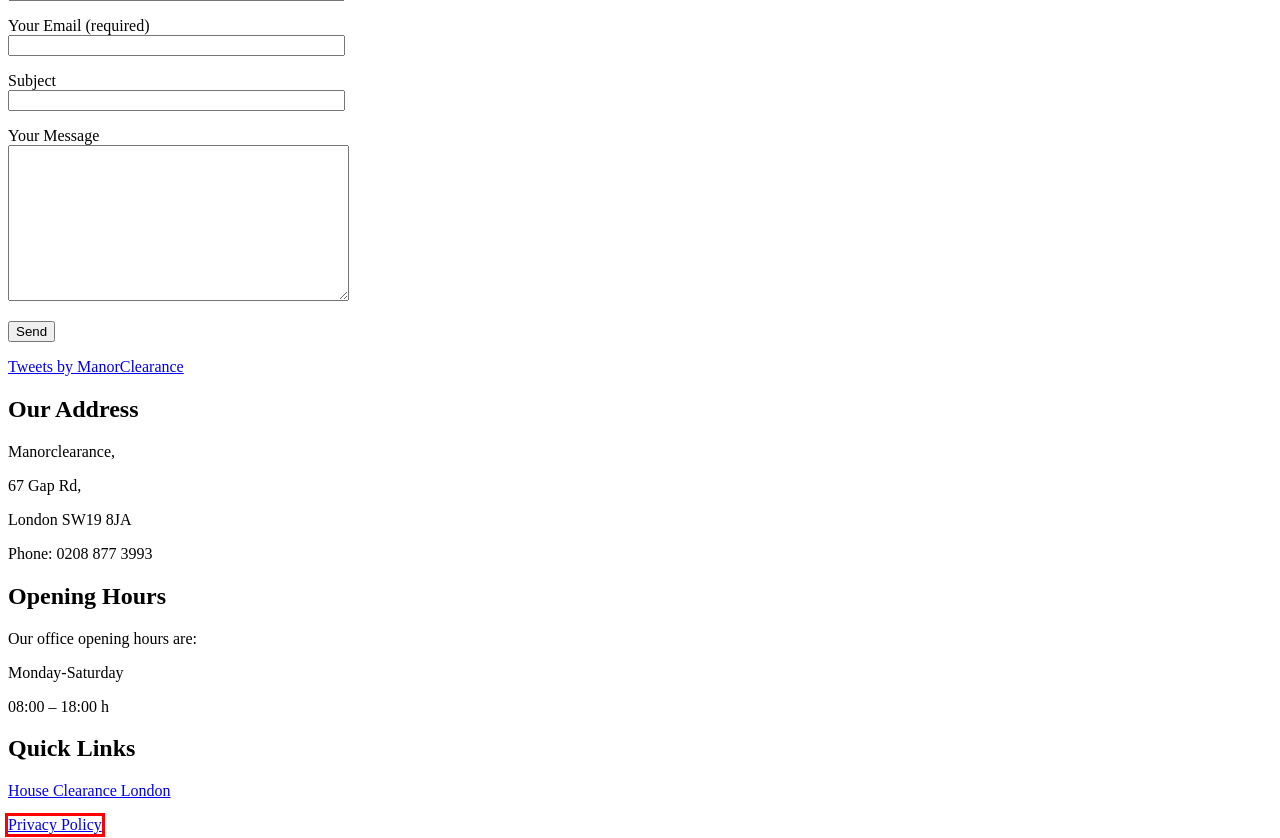Given a screenshot of a webpage featuring a red bounding box, identify the best matching webpage description for the new page after the element within the red box is clicked. Here are the options:
A. Our Services | Probate Valuation Wimbledon | House Clearance Chiswick
B. Recycling | Probate Clearance Services In Chelsea
C. Sri Lanka Project | Professional House Clearance Company London
D. Articles | Probate Valuation Specialists Kensington
E. Privacy Statement | Manor Clearance | Estate Services
F. Recycle Now
G. Blog | House Clearance Kensington | Probate Valuation Service London
H. Areas We Cover | House Clearance Chiswick | Probate Valuation Wimbledon

E